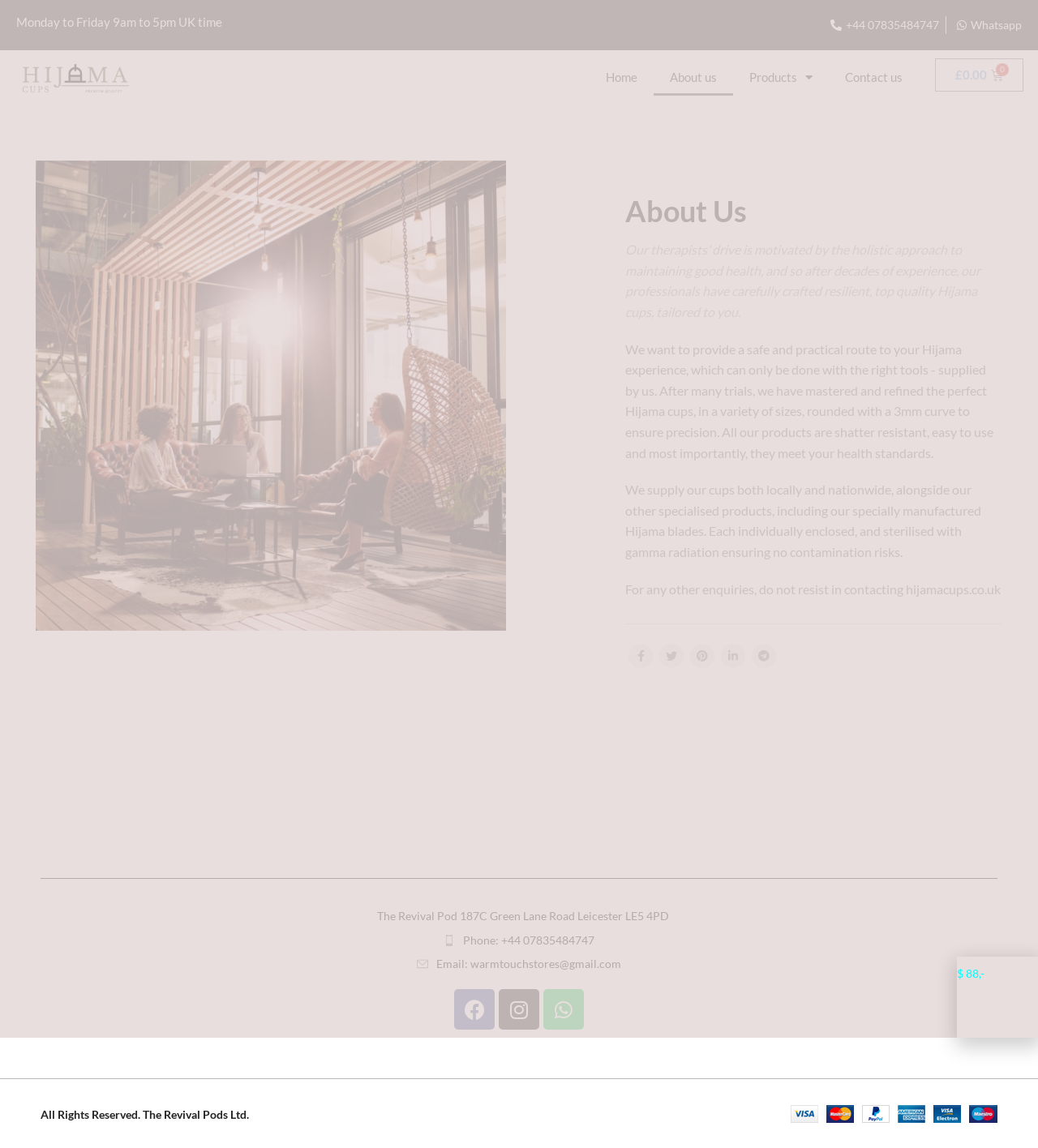Locate the bounding box coordinates of the clickable element to fulfill the following instruction: "Click the 'About us' link". Provide the coordinates as four float numbers between 0 and 1 in the format [left, top, right, bottom].

[0.63, 0.051, 0.707, 0.084]